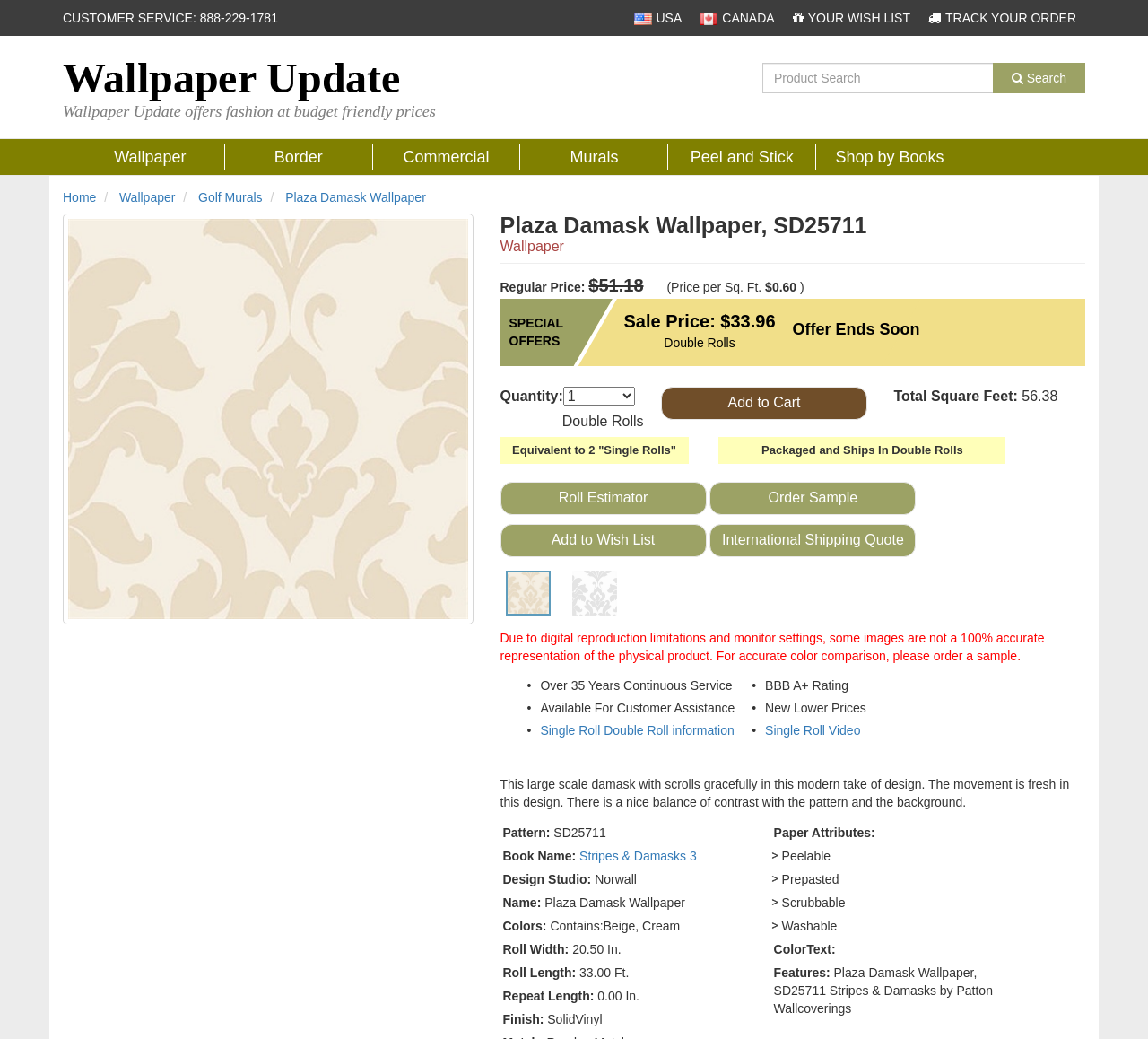Please identify the webpage's heading and generate its text content.

Plaza Damask Wallpaper, SD25711